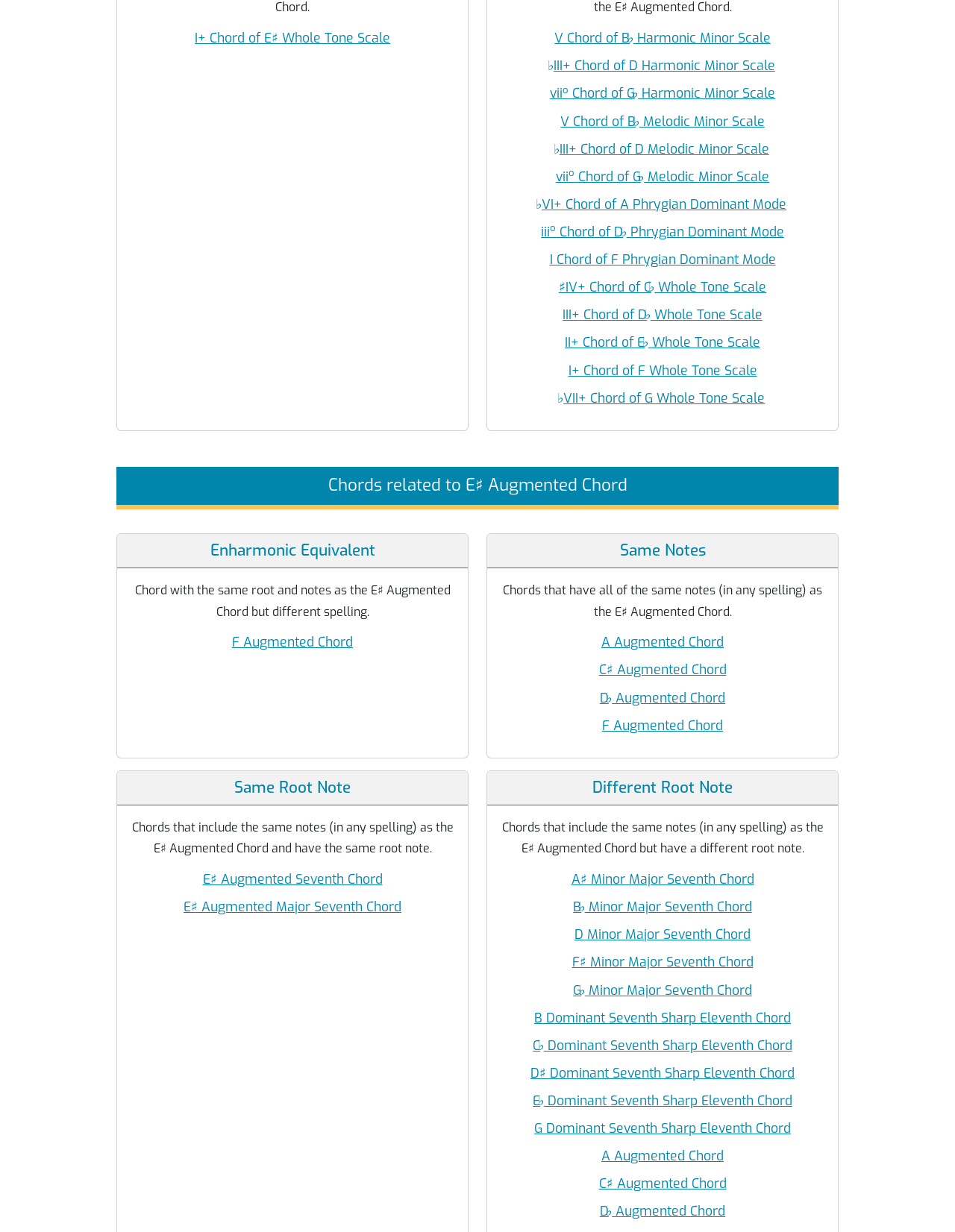Answer the question briefly using a single word or phrase: 
What are the chords that have the same root and notes as the E♯ Augmented Chord?

F Augmented Chord, A Augmented Chord, C♯ Augmented Chord, D♭ Augmented Chord